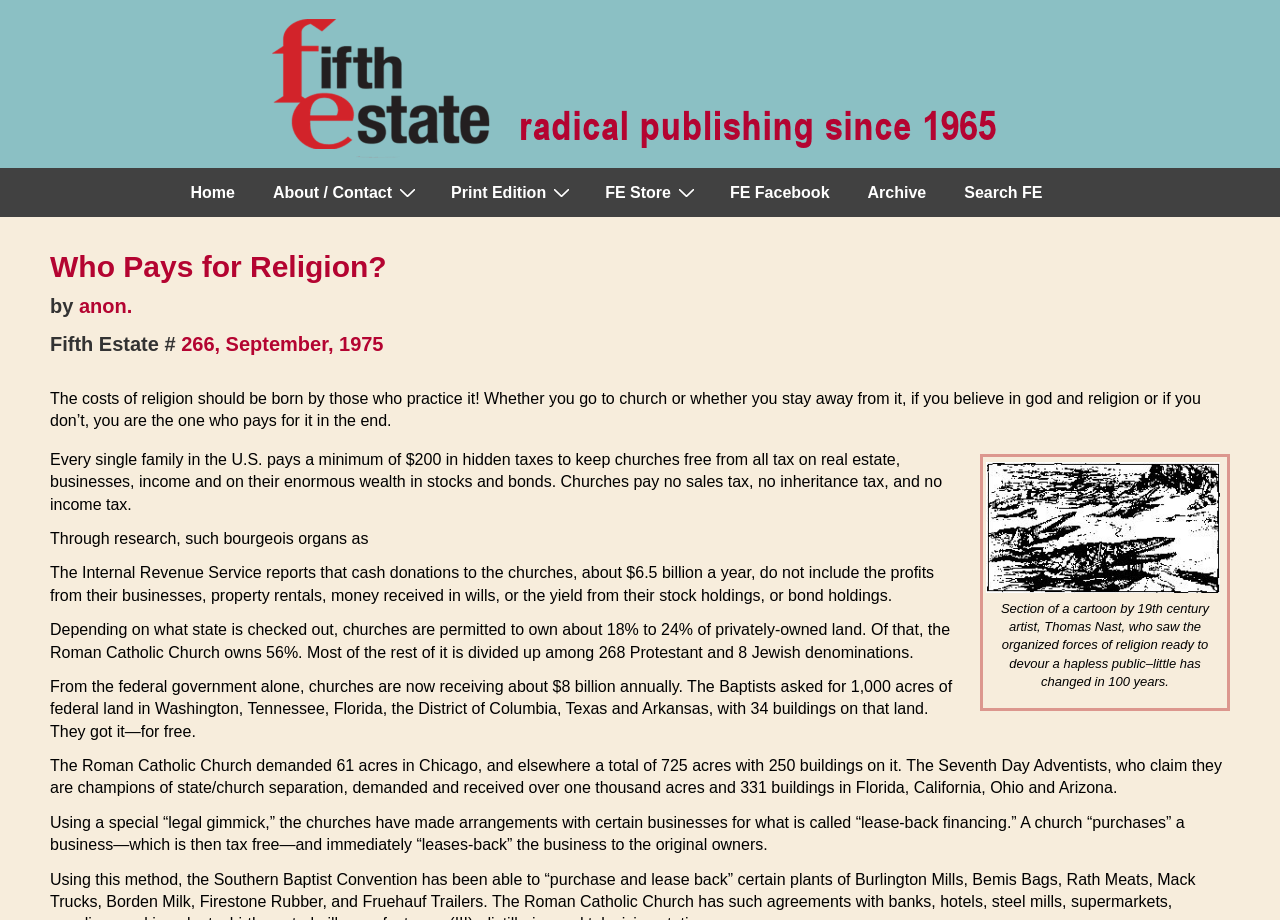Refer to the image and provide a thorough answer to this question:
What is the title of the current issue?

The title of the current issue is 'Who Pays for Religion?' which is the main heading on the webpage, located above the author's name and the issue number.